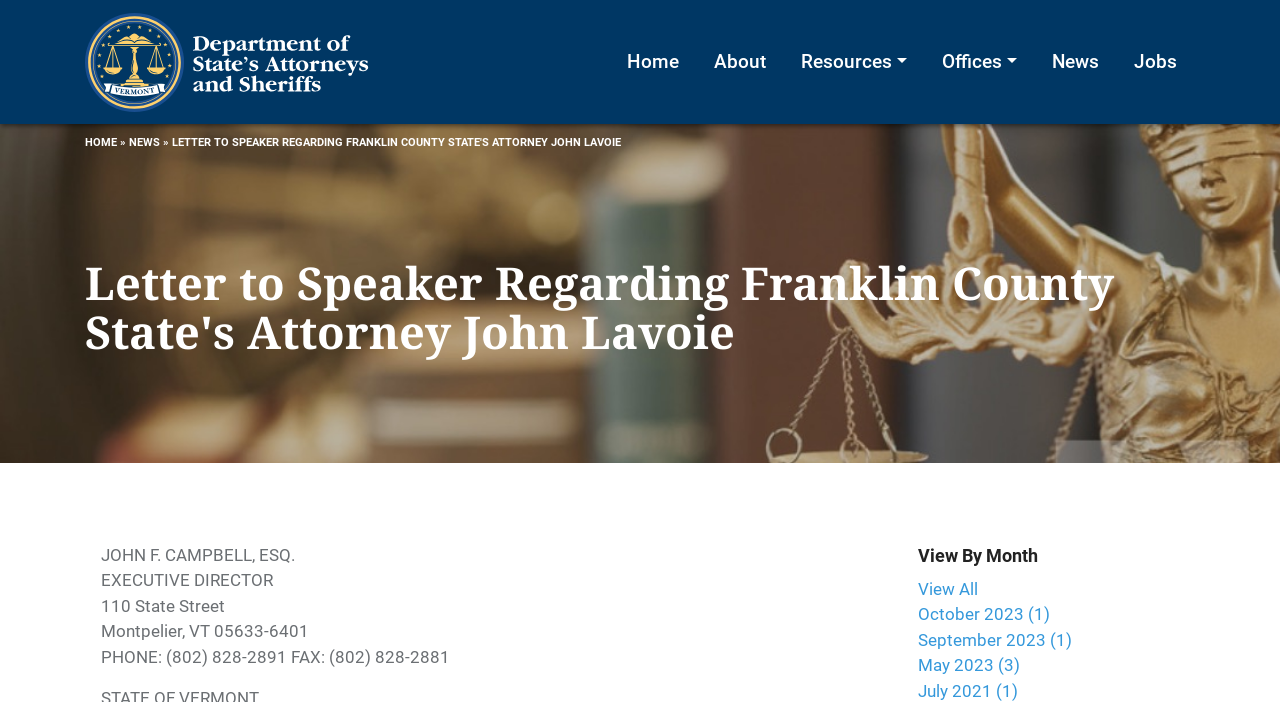Based on the image, provide a detailed and complete answer to the question: 
What is the phone number mentioned on the webpage?

The webpage has a static text 'PHONE: (802) 828-2891 FAX: (802) 828-2881' which mentions the phone number as (802) 828-2891.